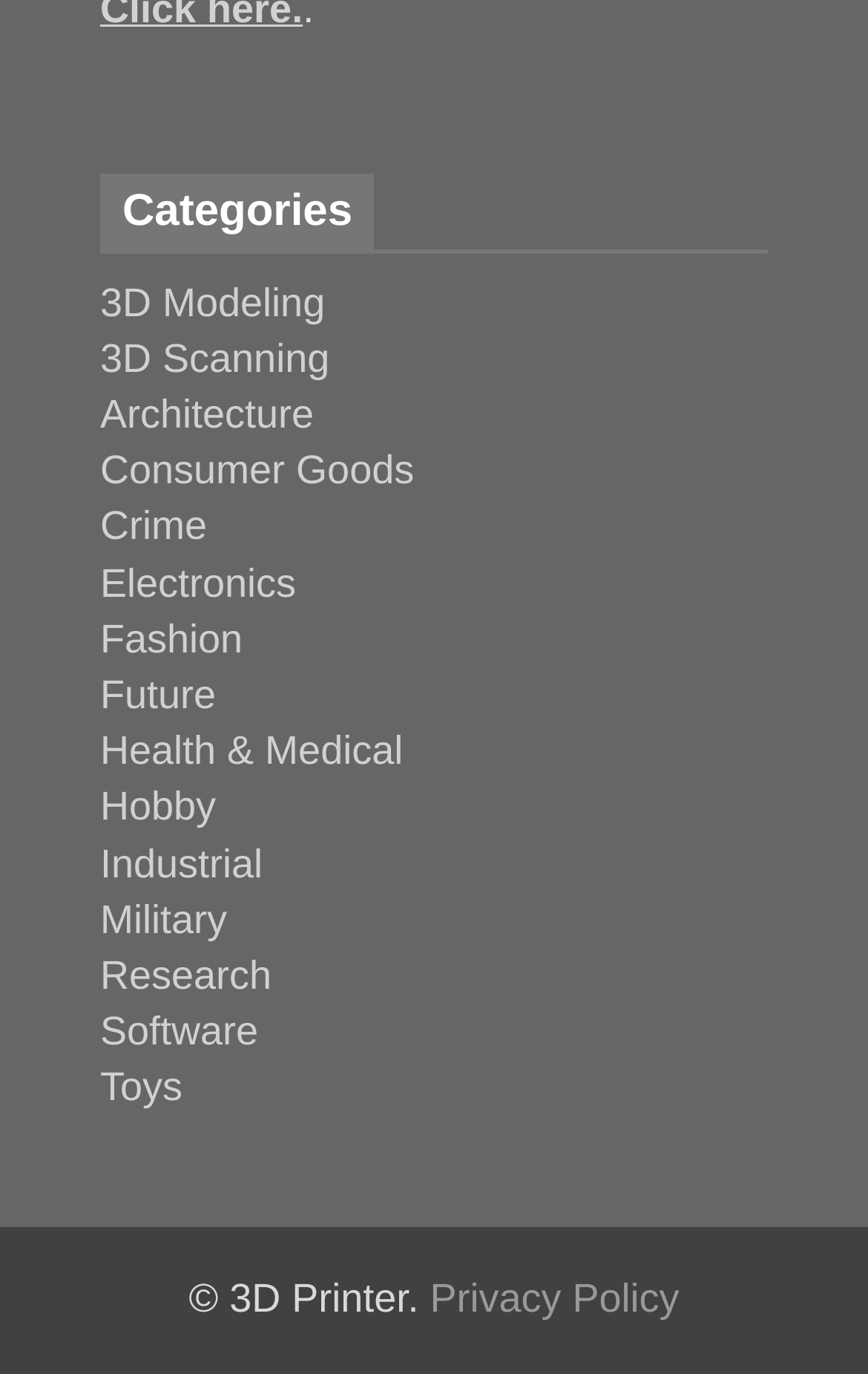Answer the question below in one word or phrase:
What is the first category listed?

3D Modeling